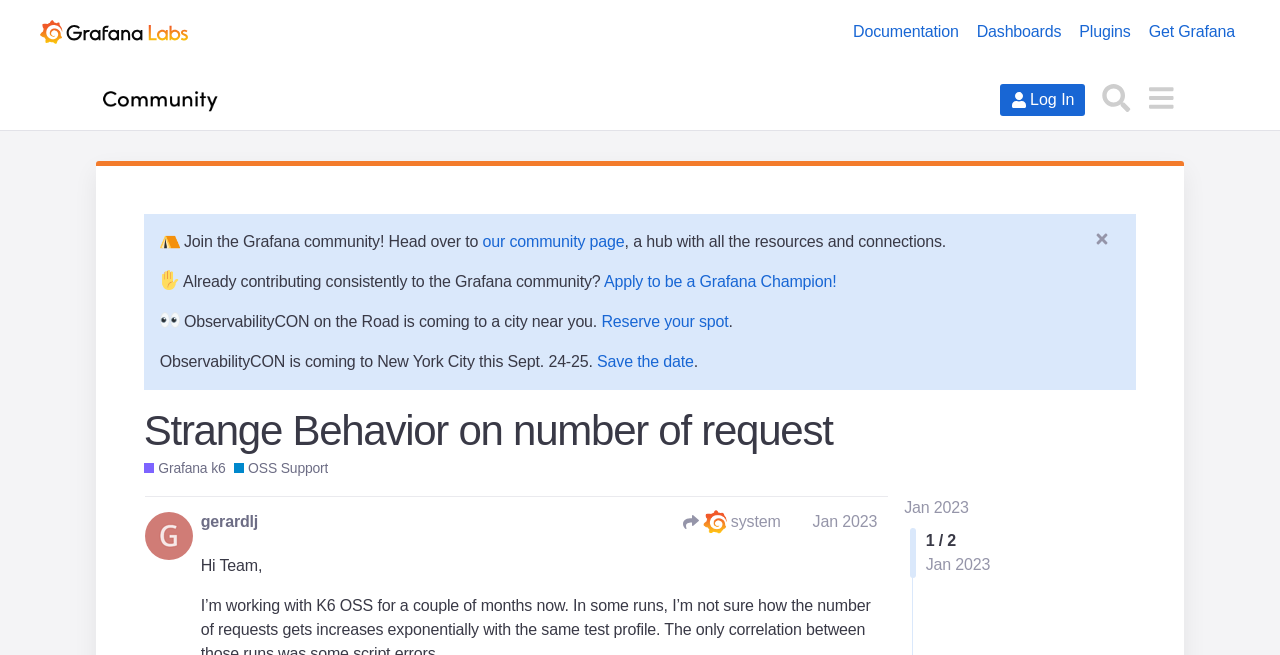Using the element description provided, determine the bounding box coordinates in the format (top-left x, top-left y, bottom-right x, bottom-right y). Ensure that all values are floating point numbers between 0 and 1. Element description: Grafana k6

[0.112, 0.697, 0.176, 0.733]